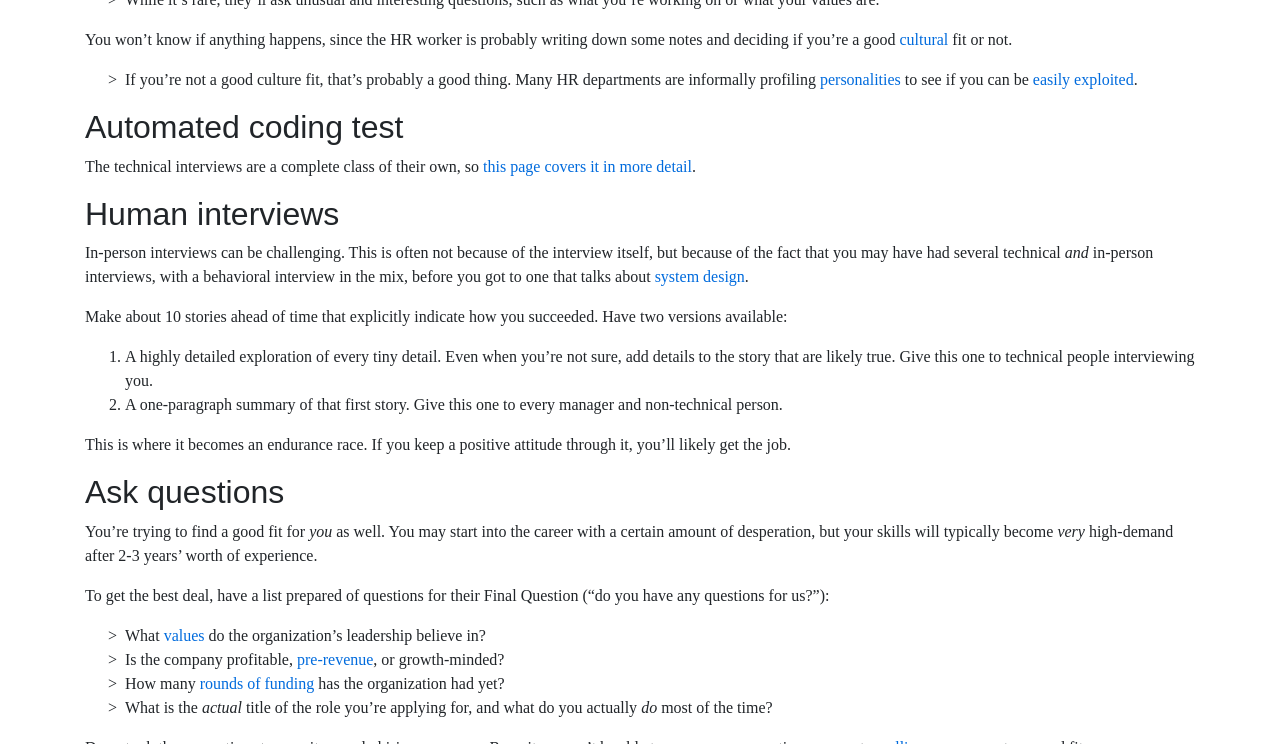From the webpage screenshot, predict the bounding box coordinates (top-left x, top-left y, bottom-right x, bottom-right y) for the UI element described here: system design

[0.511, 0.36, 0.582, 0.383]